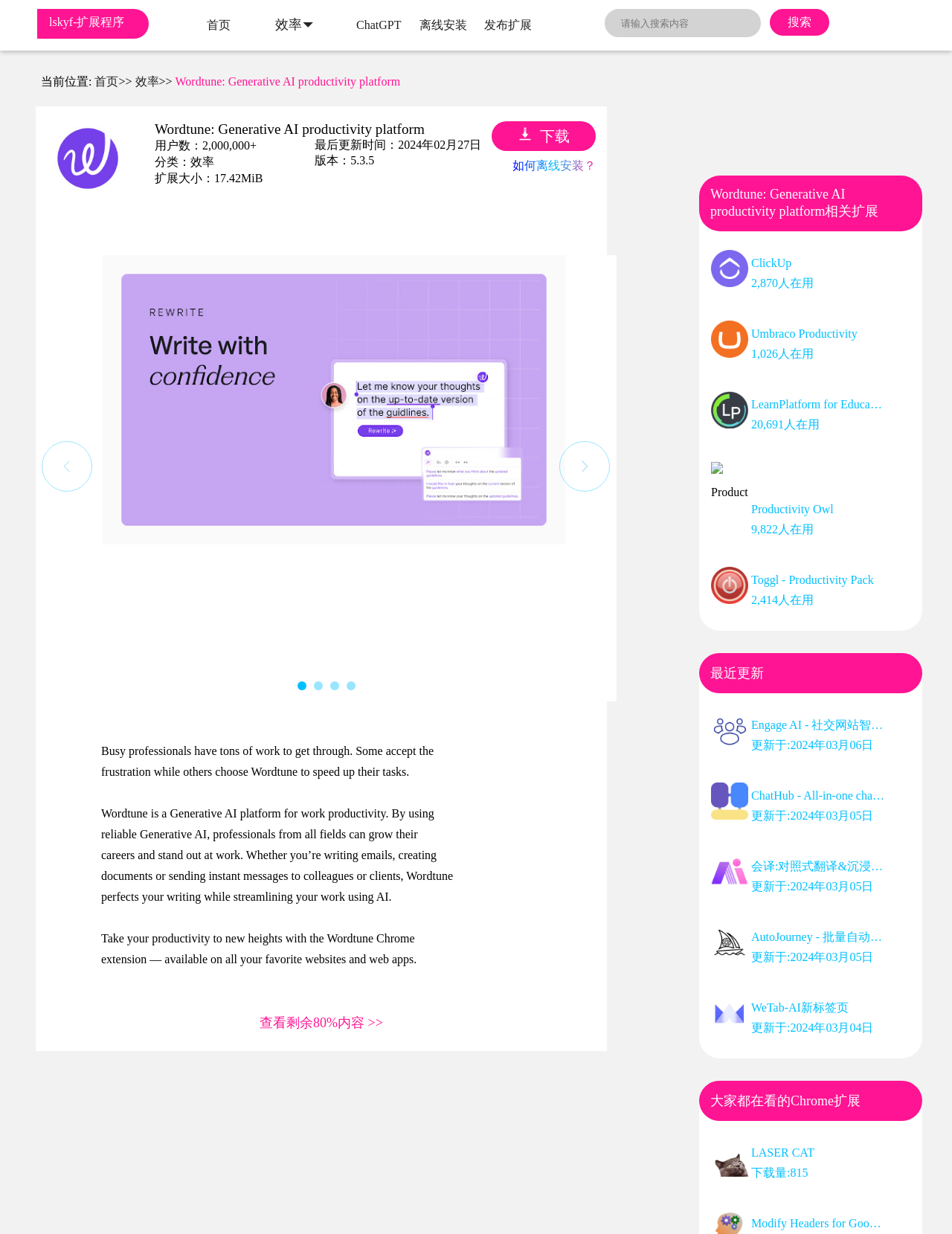Determine the bounding box coordinates for the area you should click to complete the following instruction: "Download Wordtune: Generative AI productivity platform".

[0.567, 0.098, 0.598, 0.128]